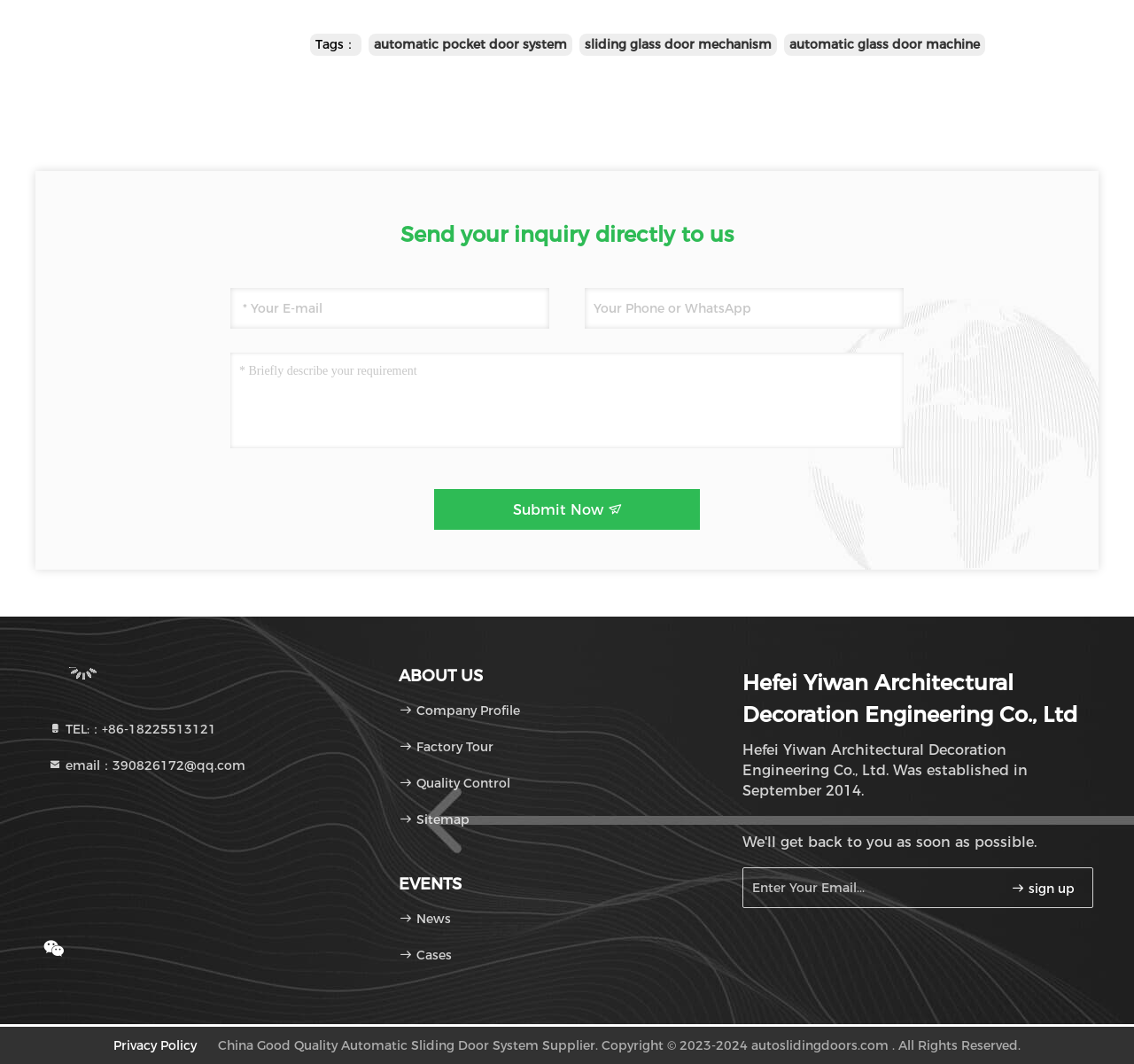What is the phone number provided?
Relying on the image, give a concise answer in one word or a brief phrase.

+86-18225513121